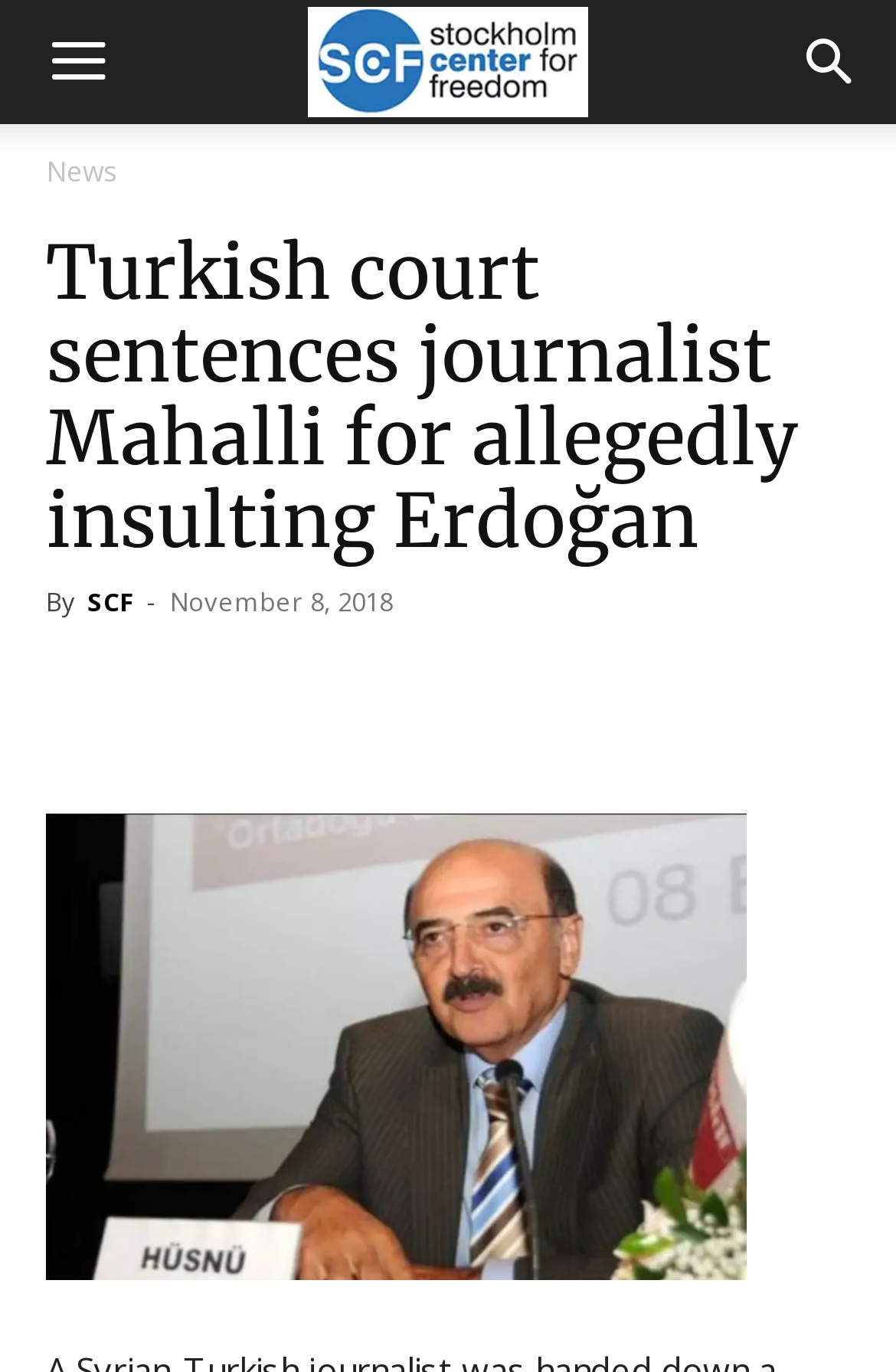What is the name of the journalist mentioned in the article?
Please look at the screenshot and answer in one word or a short phrase.

Mahalli